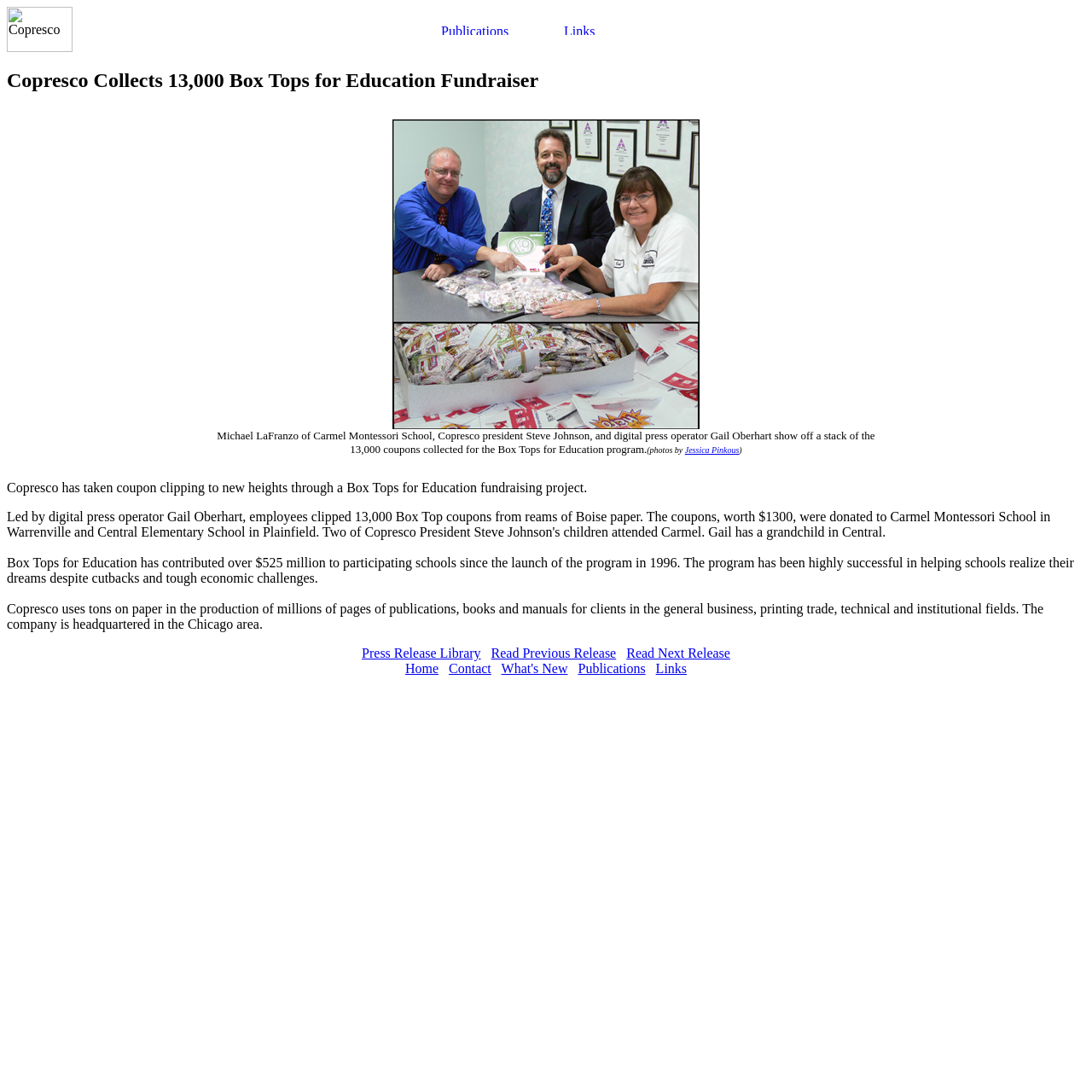What is the name of the photographer who took the photo?
Could you give a comprehensive explanation in response to this question?

The answer can be found in the link element that states 'photos by Jessica Pinkous'.